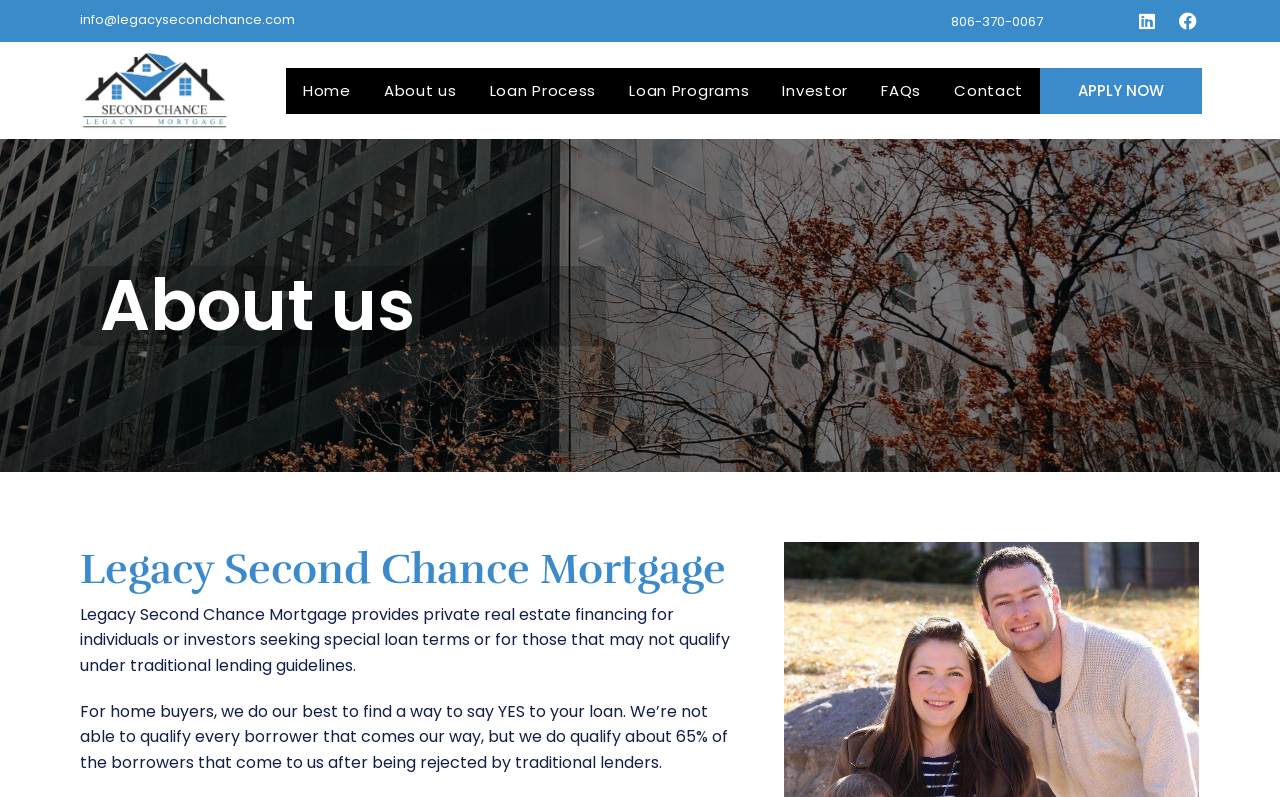What is the name of the image at the top left corner?
Provide a thorough and detailed answer to the question.

I identified the image by looking at the link element with the text '021518 724w.png' which is located at the top left corner of the webpage.